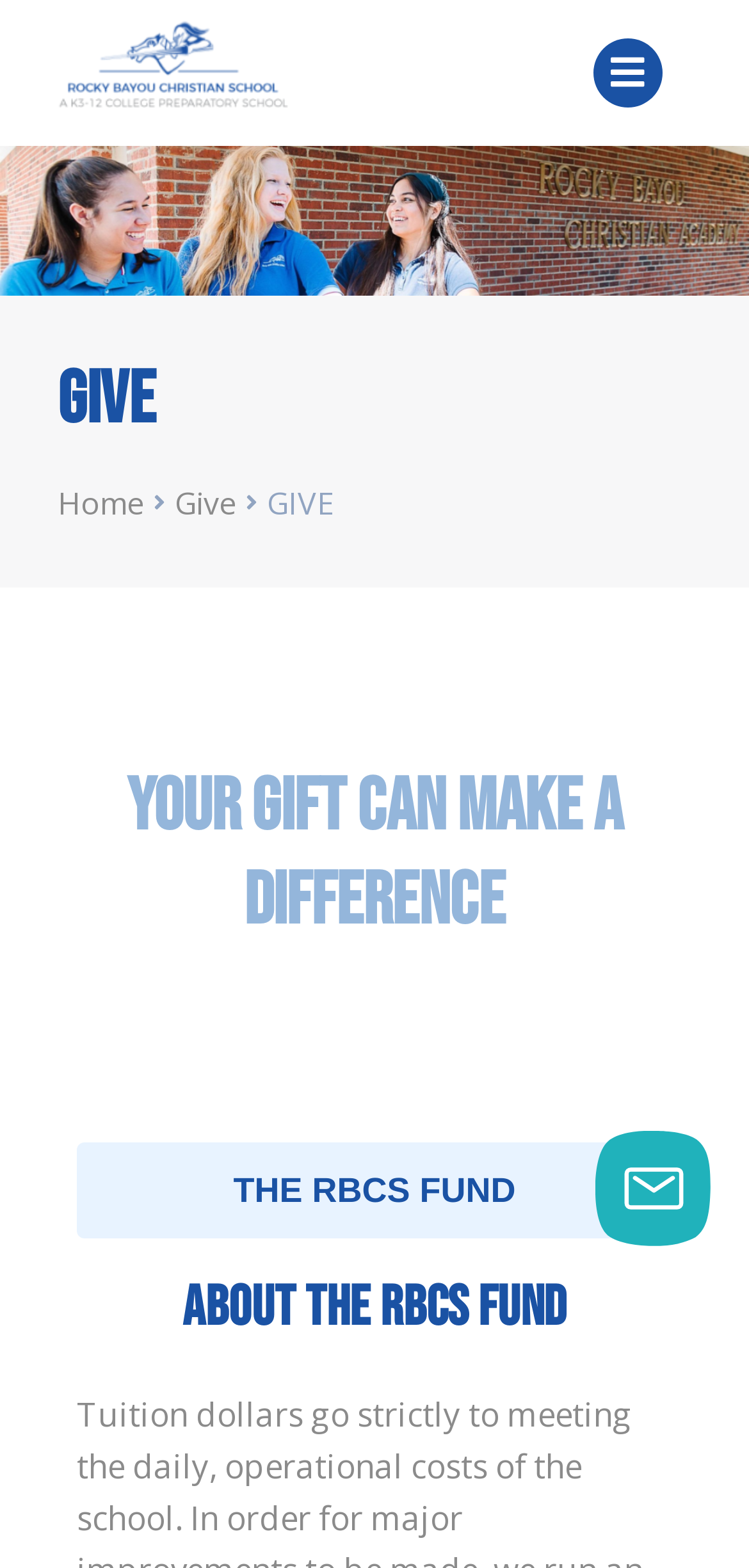Provide a one-word or short-phrase response to the question:
What is the text above the 'Home' link?

You are here: